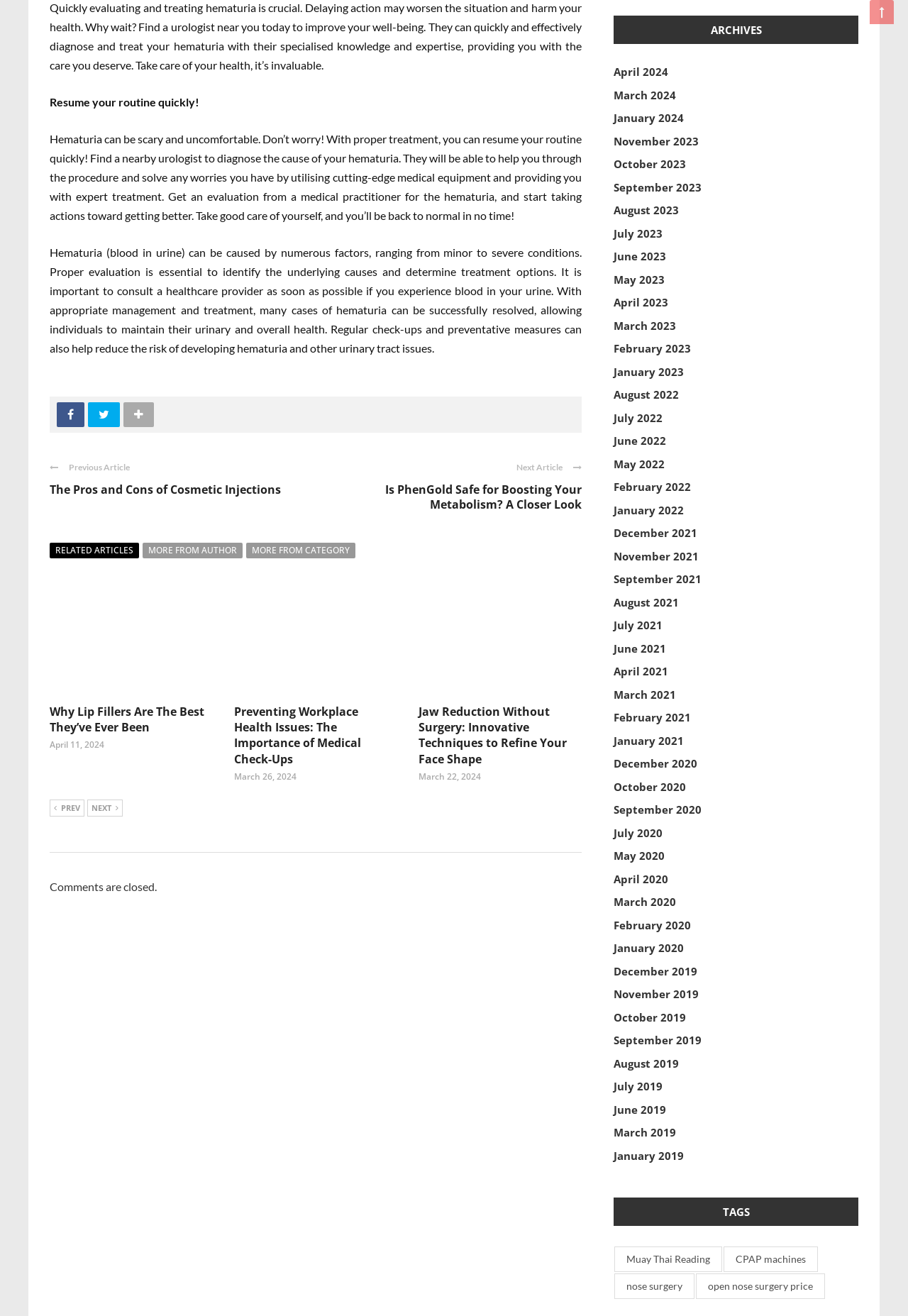Find the bounding box coordinates for the area that must be clicked to perform this action: "Go to the next article".

[0.096, 0.608, 0.135, 0.621]